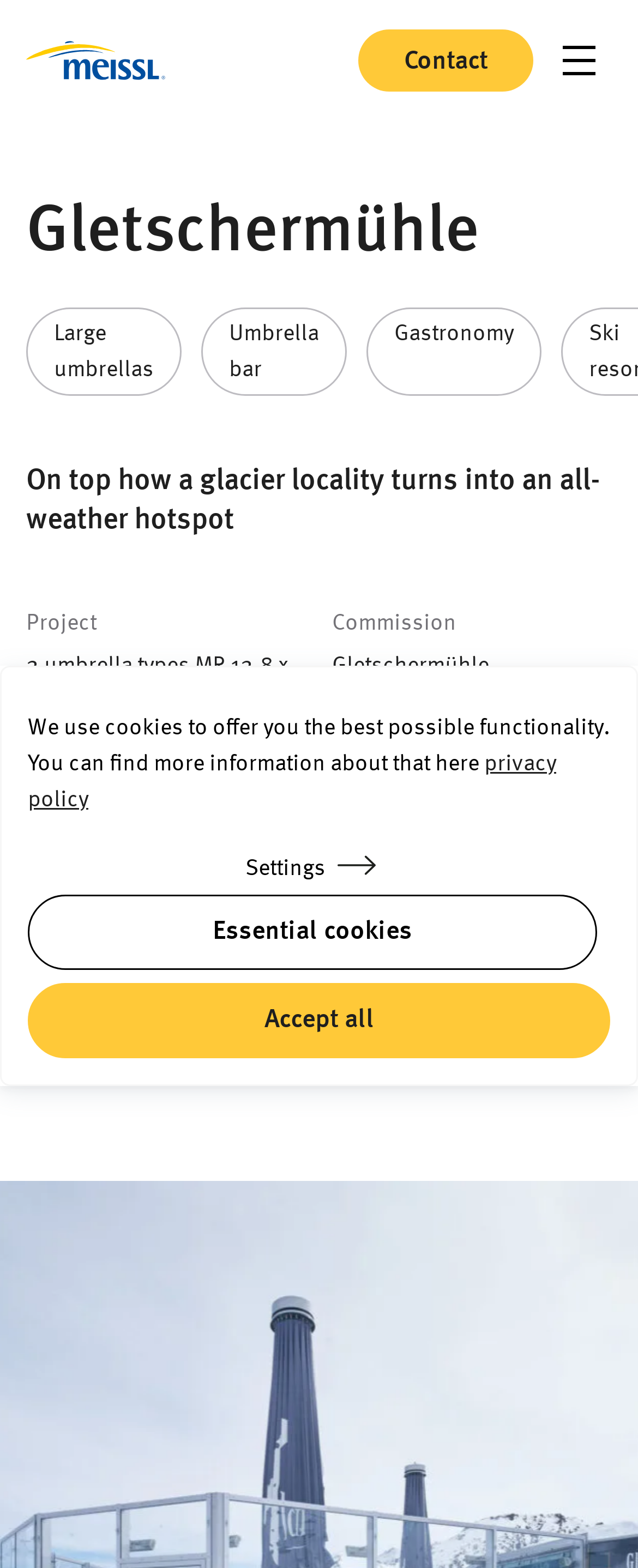Please answer the following question as detailed as possible based on the image: 
What is the location of the Gletschermühle project?

The location of the Gletschermühle project is mentioned in the static text 'Location' and 'Kaprun, AT', which indicates that the project is located in Kaprun, Austria.